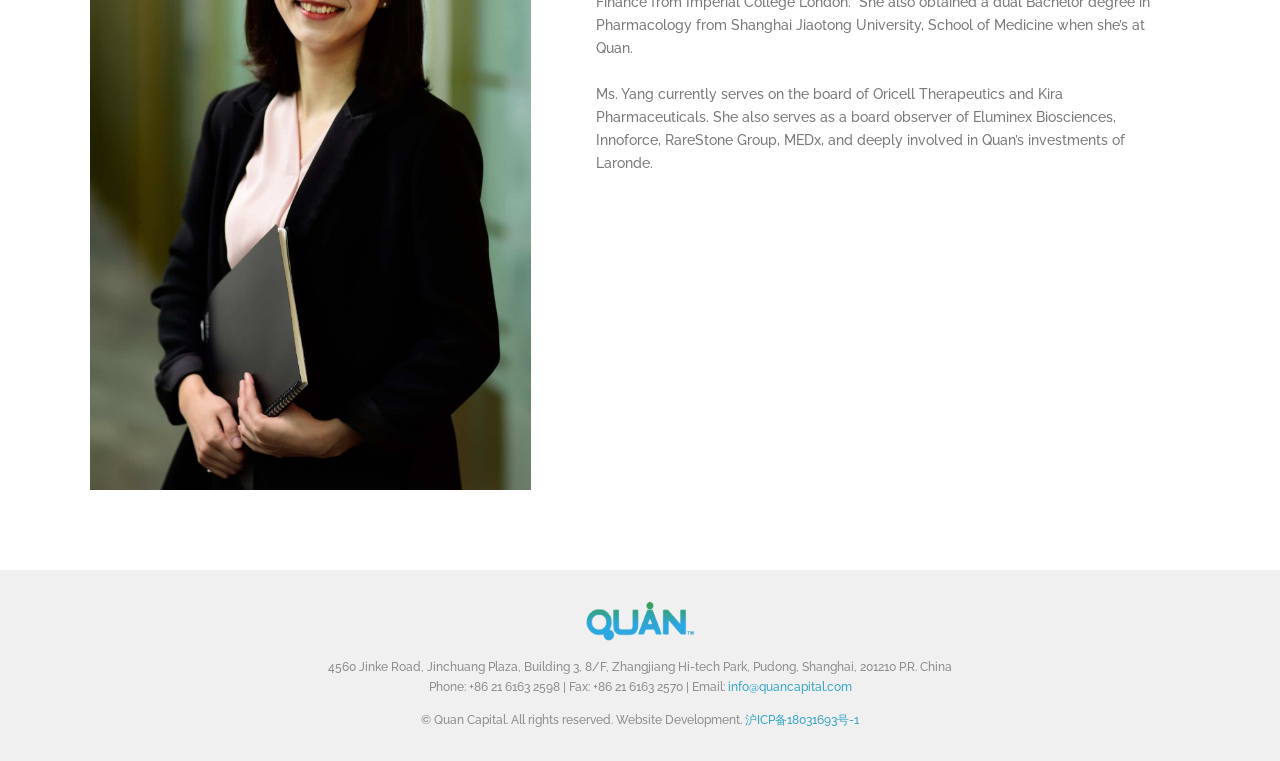Identify the bounding box coordinates for the UI element described as: "logged in". The coordinates should be provided as four floats between 0 and 1: [left, top, right, bottom].

None